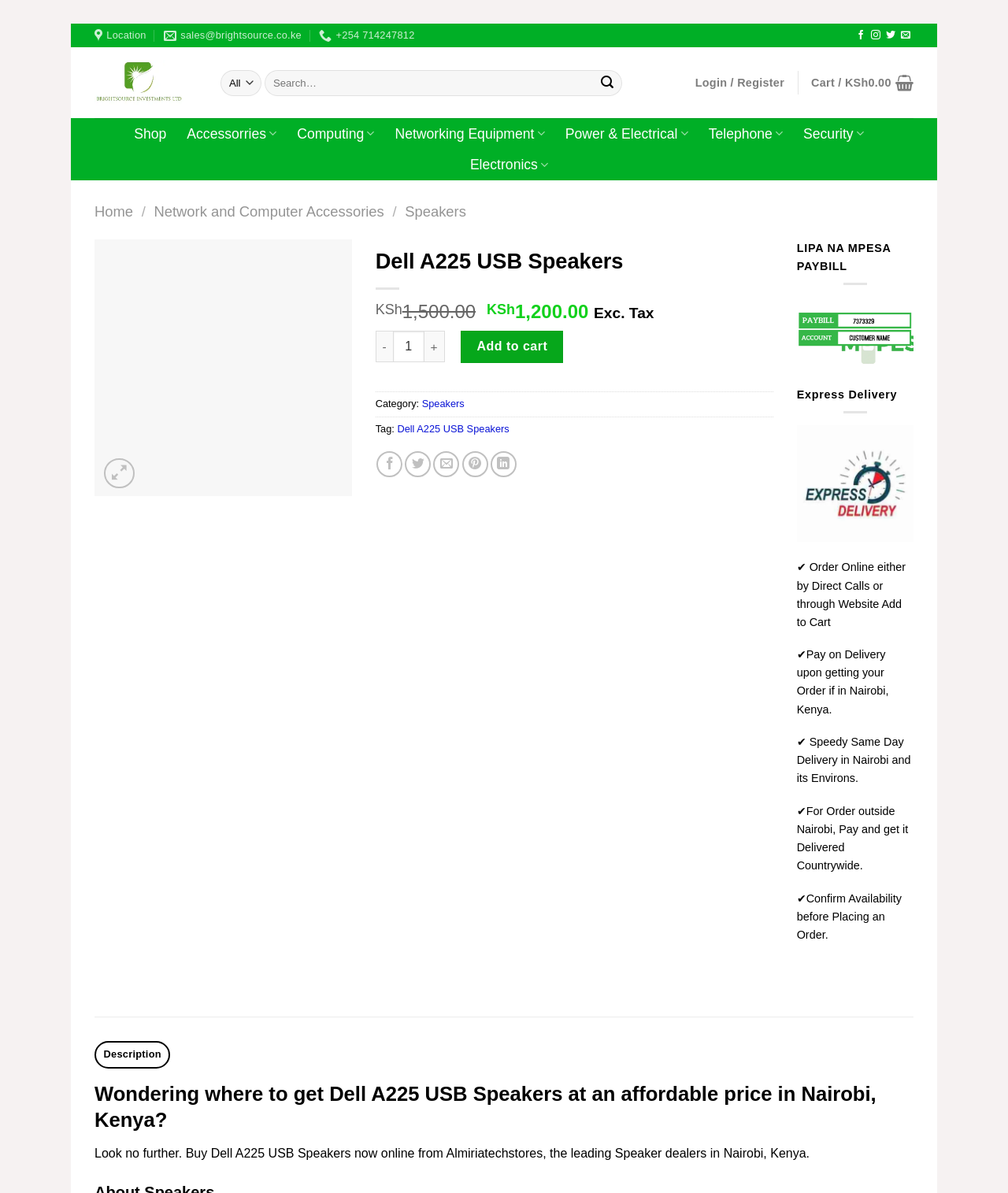Generate a comprehensive description of the webpage.

This webpage is about Dell A225 USB Speakers, specifically a product page on an e-commerce website. At the top, there are several links, including "Skip to content", "Location", "Sales", and social media links. Below that, there is a search bar with a combobox and a submit button. On the top right, there are links to "Login/Register", "Cart", and a shopping category menu.

The main content of the page is divided into sections. The first section has a heading "Dell A225 USB Speakers" and displays the product's original and current prices. Below that, there are buttons to adjust the product quantity and an "Add to cart" button. The product's category and tags are also displayed.

On the right side of the page, there are links to share the product on social media and an email to a friend option. Below that, there are three complementary sections with information about payment options, express delivery, and ordering instructions.

At the bottom of the page, there is a tab list with a "Description" tab selected by default. The description tab has a heading and a paragraph of text describing the product and the online store.

Finally, at the very bottom of the page, there is a "Go to top" link.